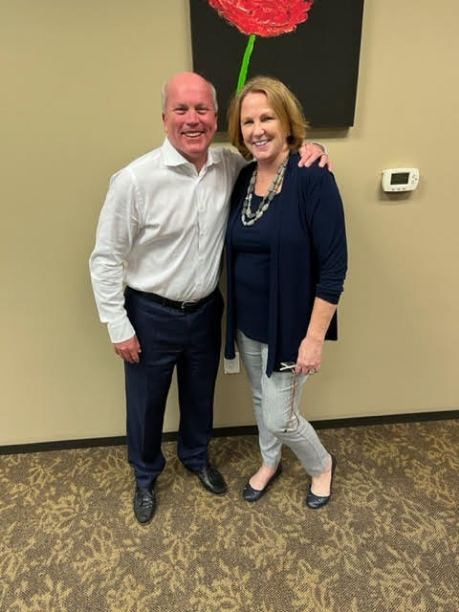Provide a thorough description of the image, including all visible elements.

The image features two smiling individuals posing for a photograph in a warmly decorated office space. The man on the left, dressed in a white button-up shirt and dark pants, has a friendly demeanor, with his arm draped around the shoulder of the woman next to him. She is wearing a navy blue top and light-colored pants, accessorized with a stylish necklace, and stands confidently with a smile. Behind them, a prominent artwork of a red rose hangs on the wall, adding a splash of color to the neutral-toned surroundings. In the background, a thermostat can be seen on the wall, indicating the casual yet professional setting of the photo. This image captures a moment of camaraderie, likely at an event or meeting related to their professional affiliations, given the context of their association with AFIT and the surrounding environment.